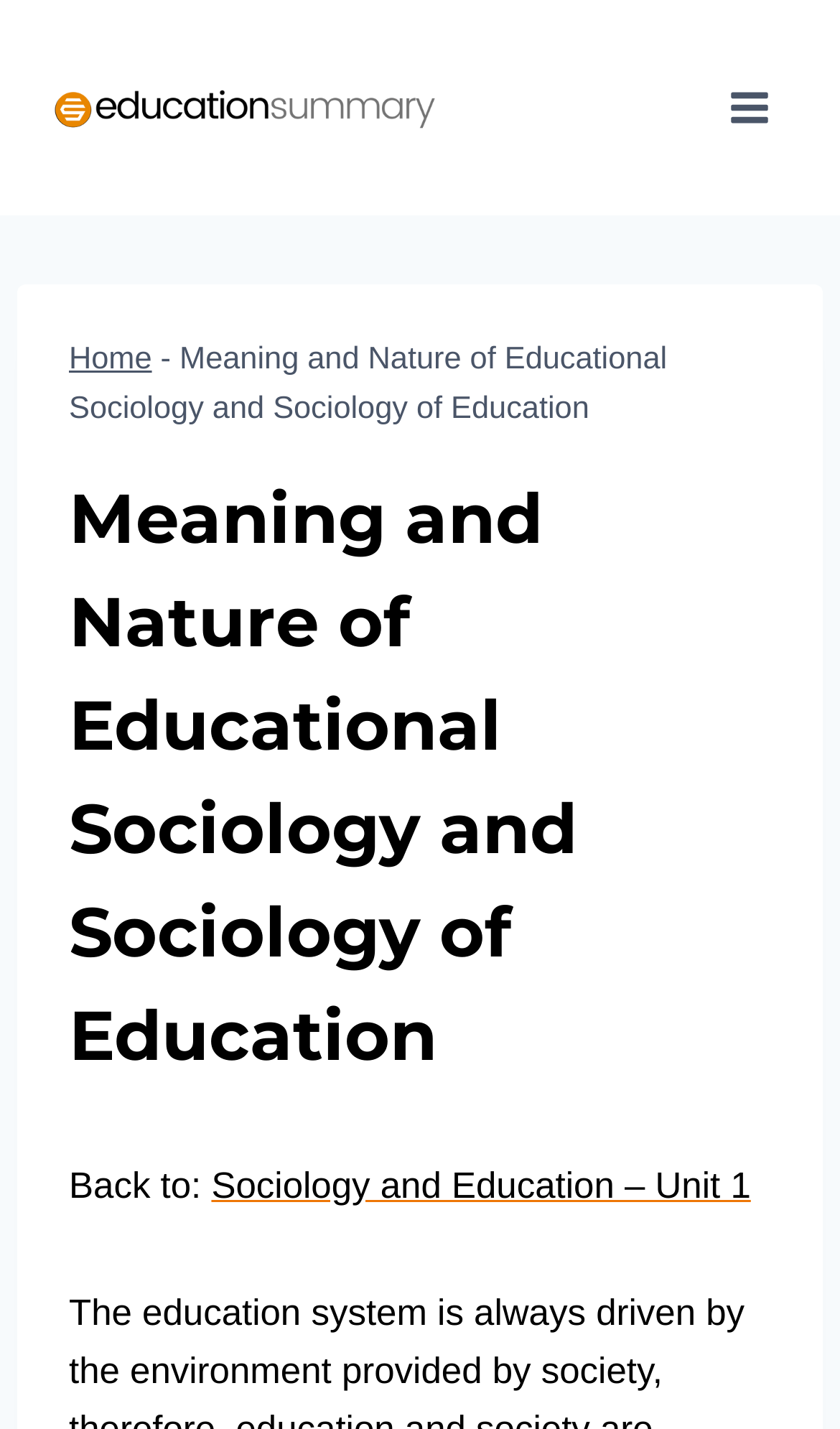Ascertain the bounding box coordinates for the UI element detailed here: "Toggle Menu". The coordinates should be provided as [left, top, right, bottom] with each value being a float between 0 and 1.

[0.844, 0.052, 0.938, 0.099]